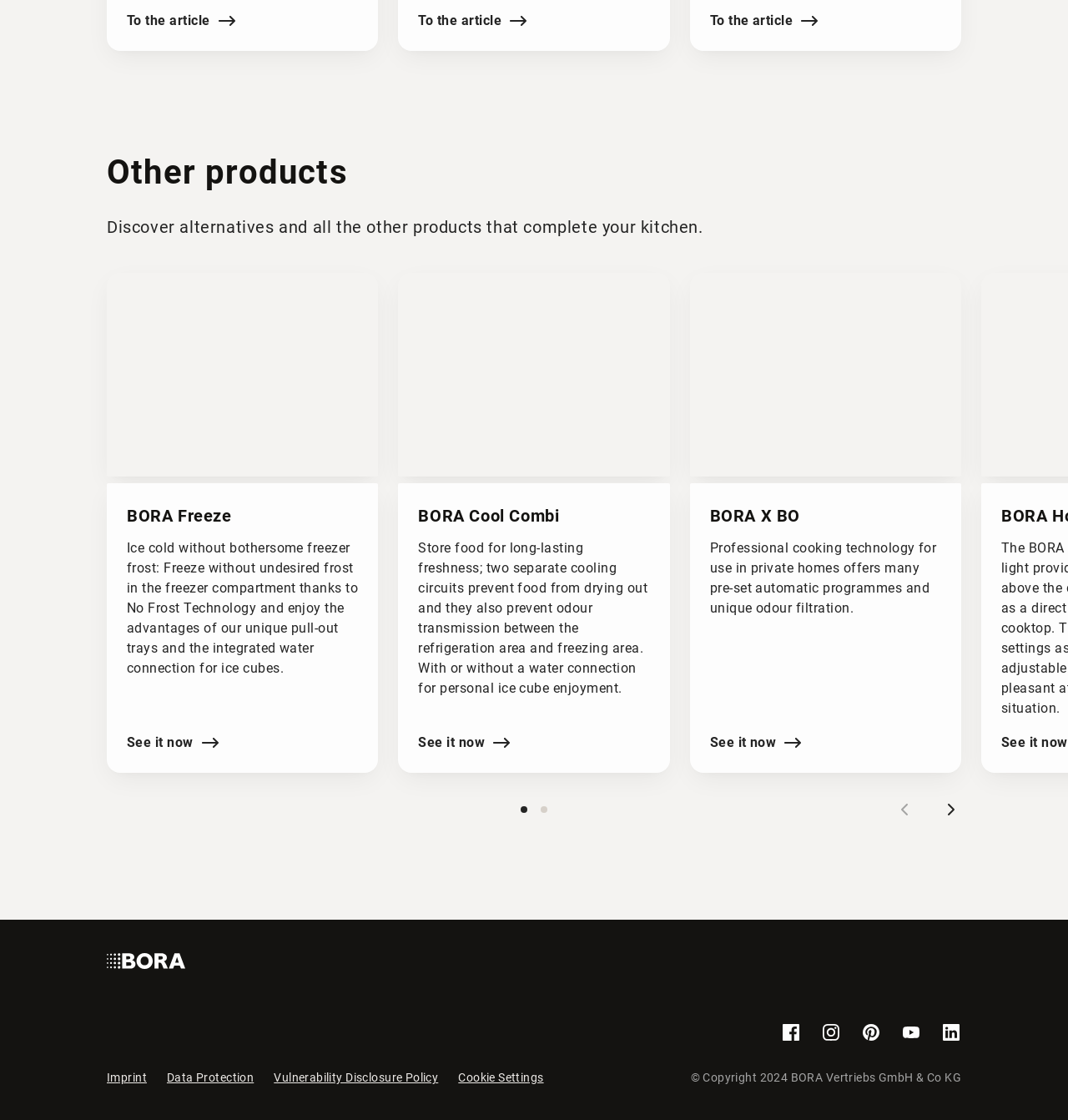Please locate the clickable area by providing the bounding box coordinates to follow this instruction: "Visit BORA on facebook".

[0.731, 0.913, 0.75, 0.931]